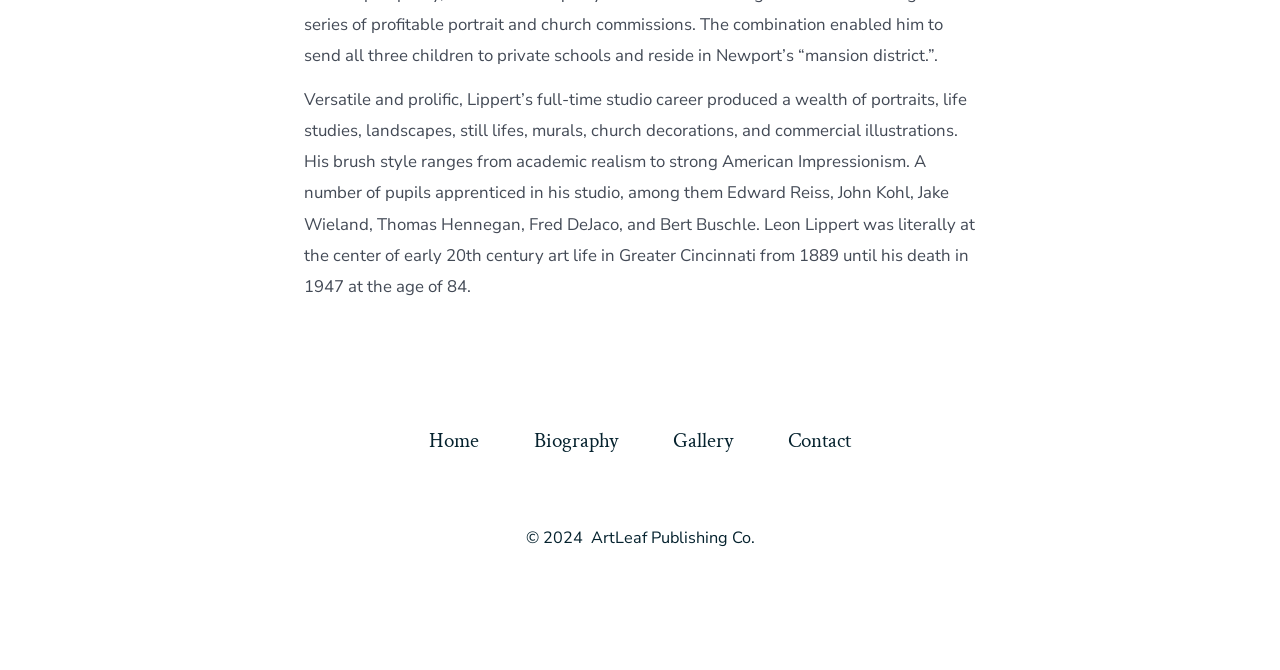Identify the bounding box of the HTML element described as: "Contact".

[0.596, 0.624, 0.685, 0.694]